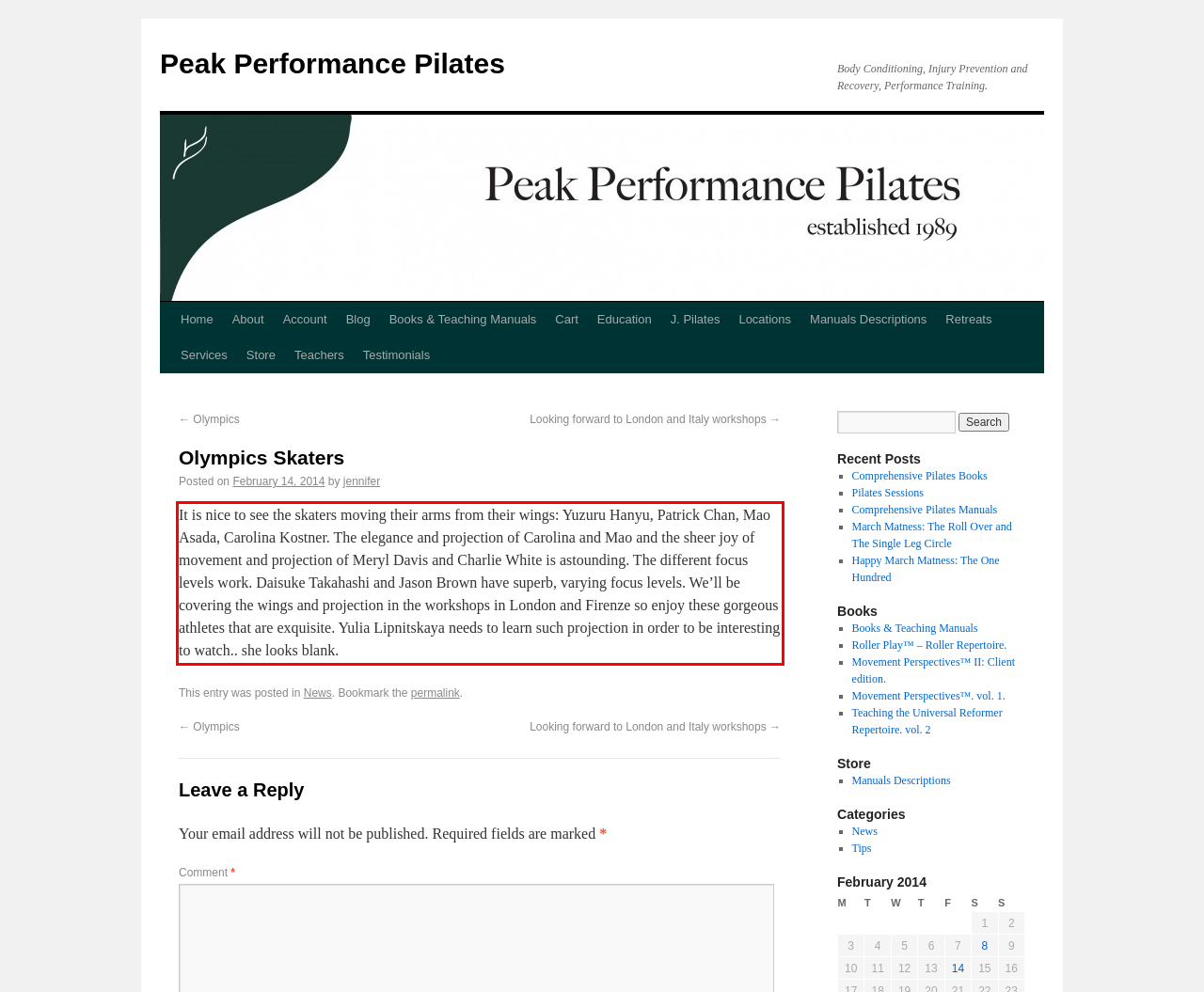Examine the webpage screenshot, find the red bounding box, and extract the text content within this marked area.

It is nice to see the skaters moving their arms from their wings: Yuzuru Hanyu, Patrick Chan, Mao Asada, Carolina Kostner. The elegance and projection of Carolina and Mao and the sheer joy of movement and projection of Meryl Davis and Charlie White is astounding. The different focus levels work. Daisuke Takahashi and Jason Brown have superb, varying focus levels. We’ll be covering the wings and projection in the workshops in London and Firenze so enjoy these gorgeous athletes that are exquisite. Yulia Lipnitskaya needs to learn such projection in order to be interesting to watch.. she looks blank.